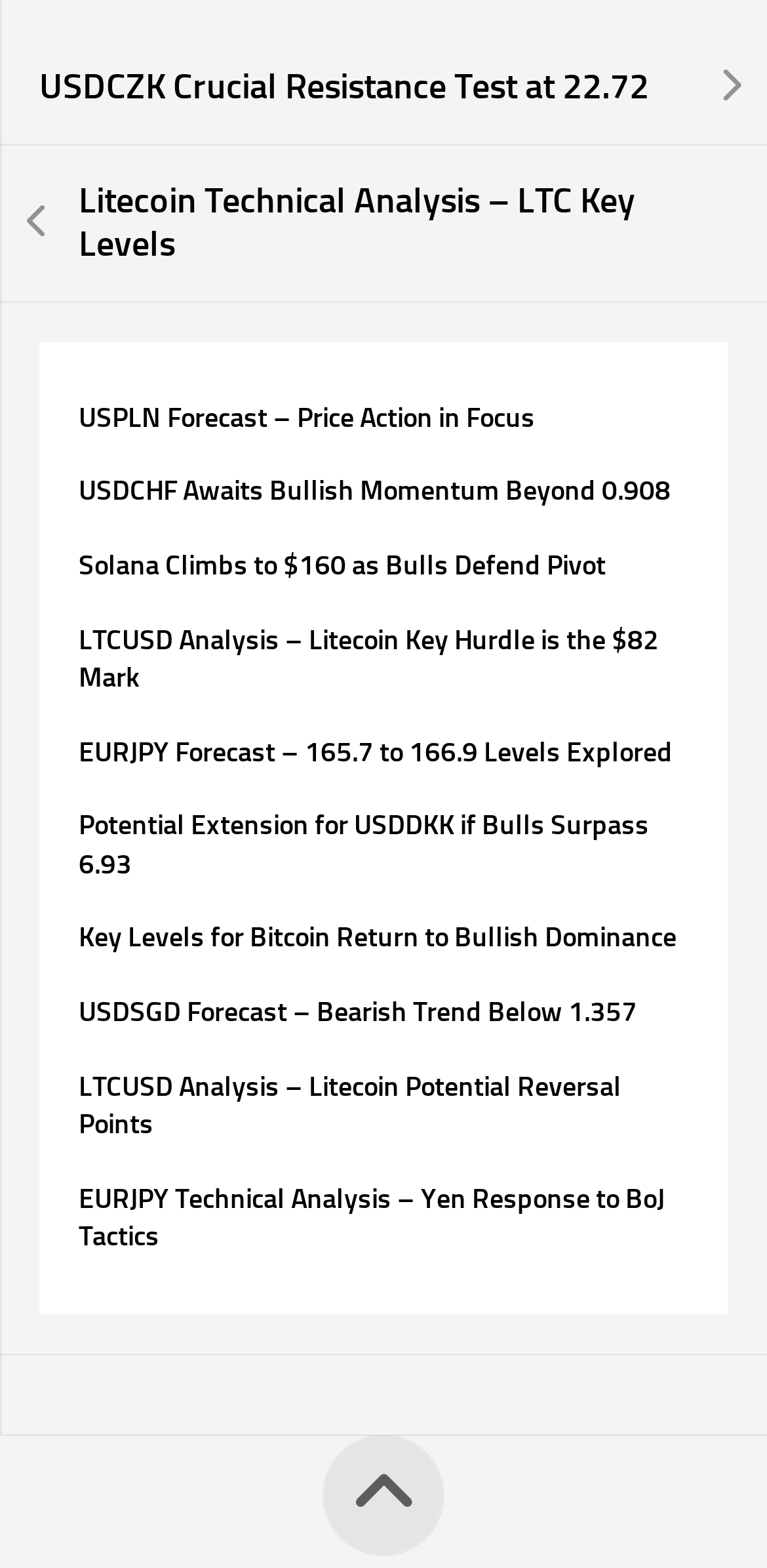Identify the bounding box coordinates of the specific part of the webpage to click to complete this instruction: "View Solana price action".

[0.103, 0.35, 0.79, 0.371]